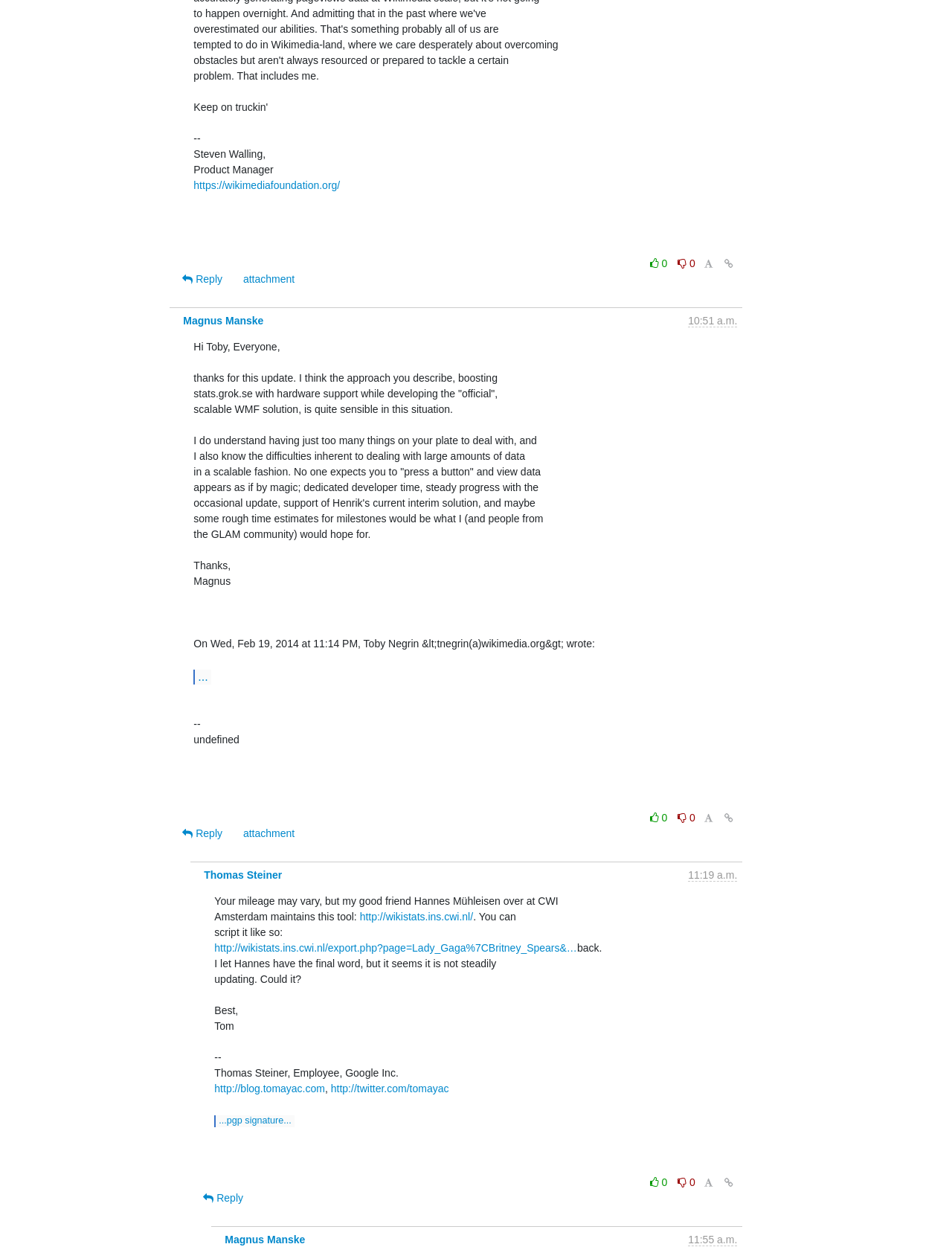Provide a brief response to the question below using a single word or phrase: 
Who is the author of the second email?

Thomas Steiner